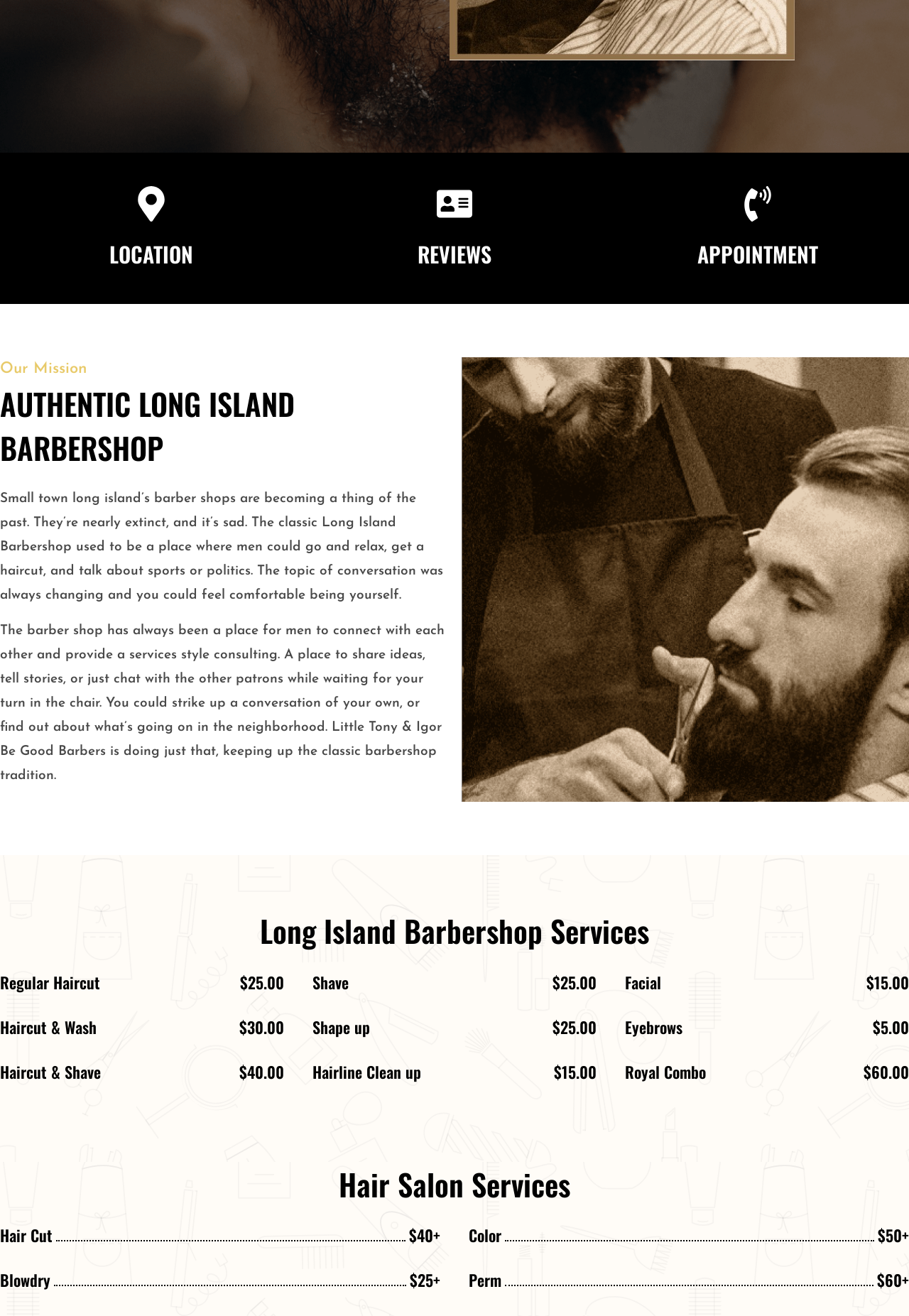Identify and provide the bounding box coordinates of the UI element described: "APPOINTMENT". The coordinates should be formatted as [left, top, right, bottom], with each number being a float between 0 and 1.

[0.767, 0.181, 0.9, 0.205]